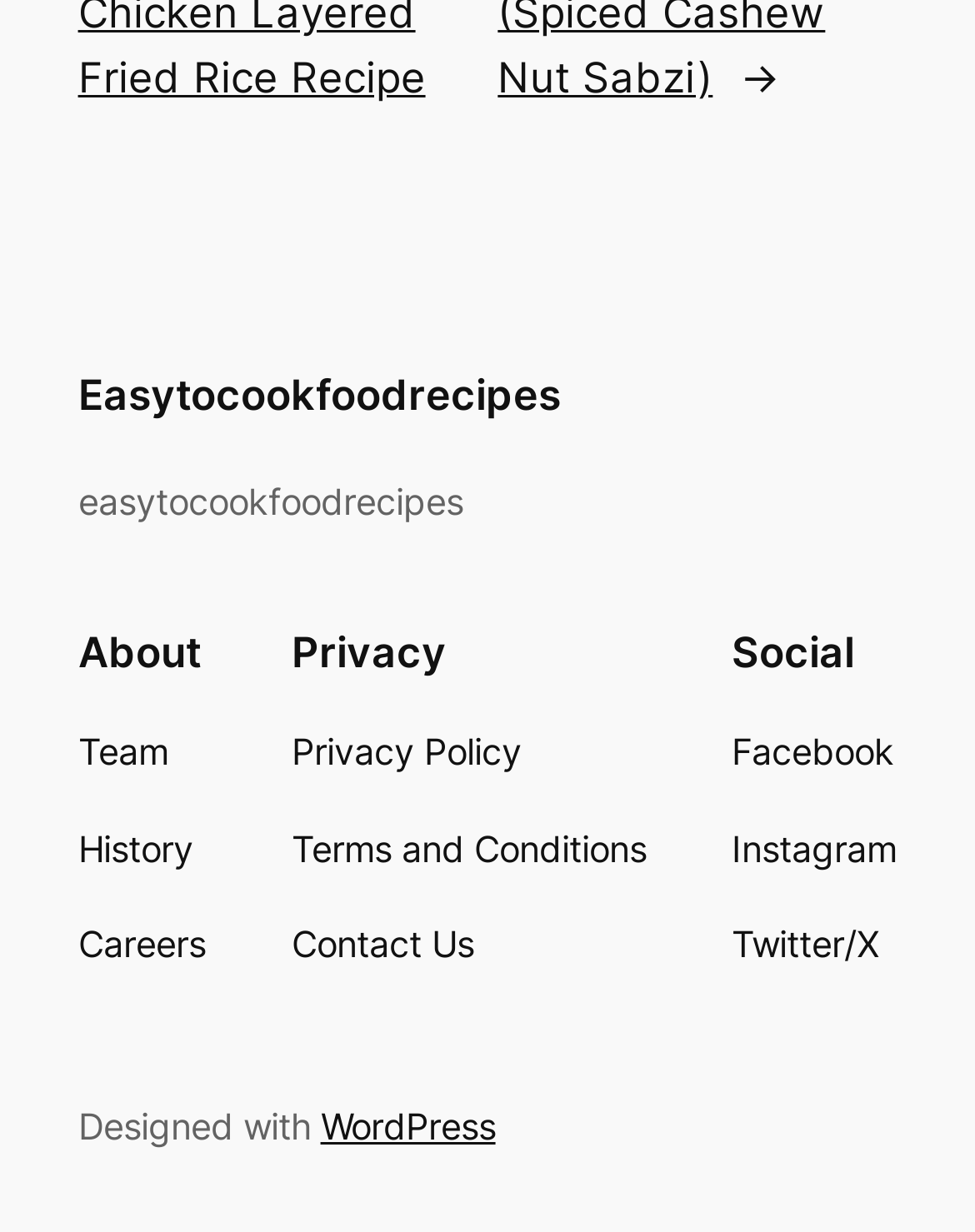What platform was used to design this website?
Refer to the image and answer the question using a single word or phrase.

WordPress